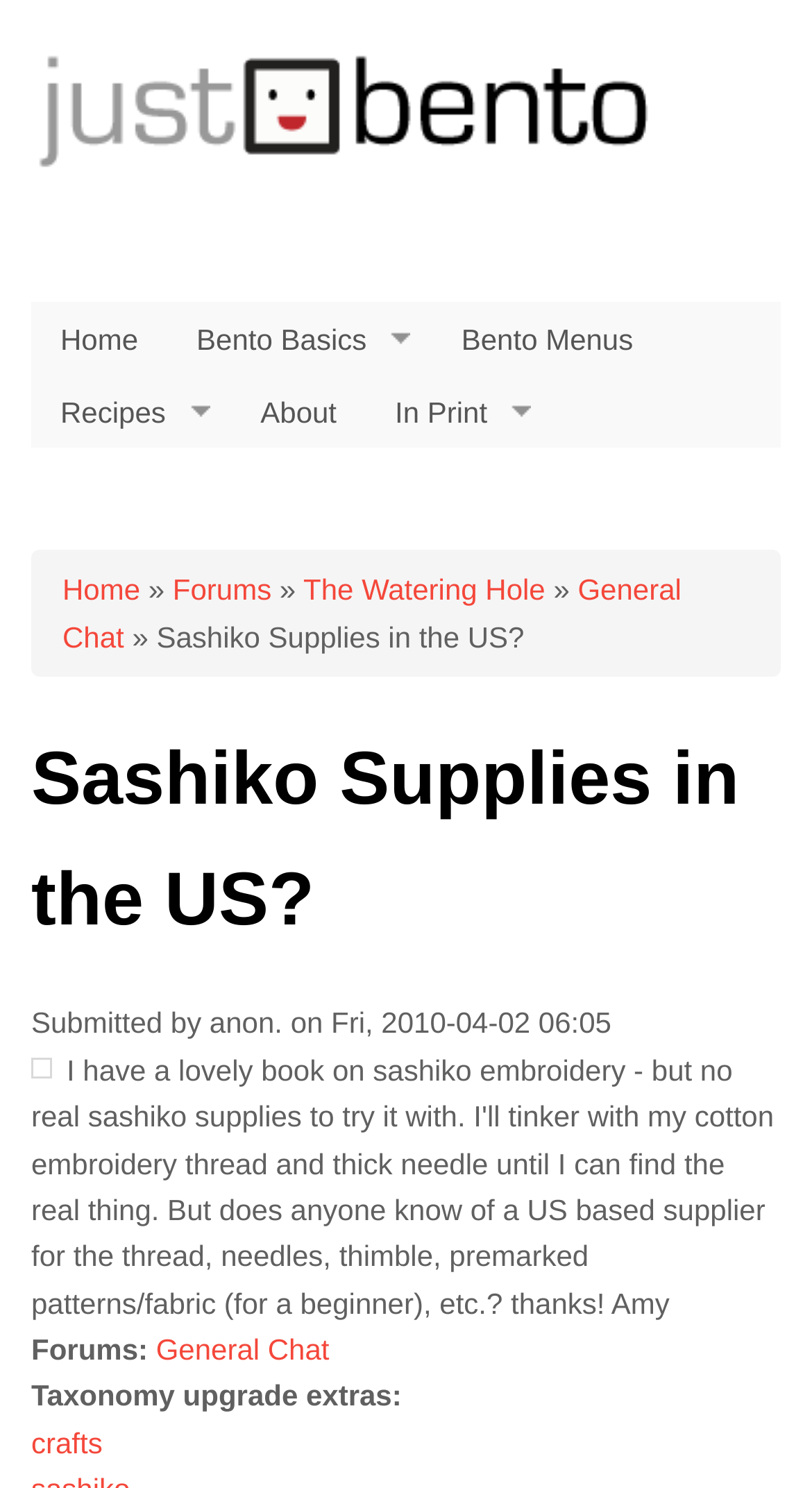Locate the bounding box coordinates of the UI element described by: "General Chat". The bounding box coordinates should consist of four float numbers between 0 and 1, i.e., [left, top, right, bottom].

[0.077, 0.385, 0.839, 0.439]